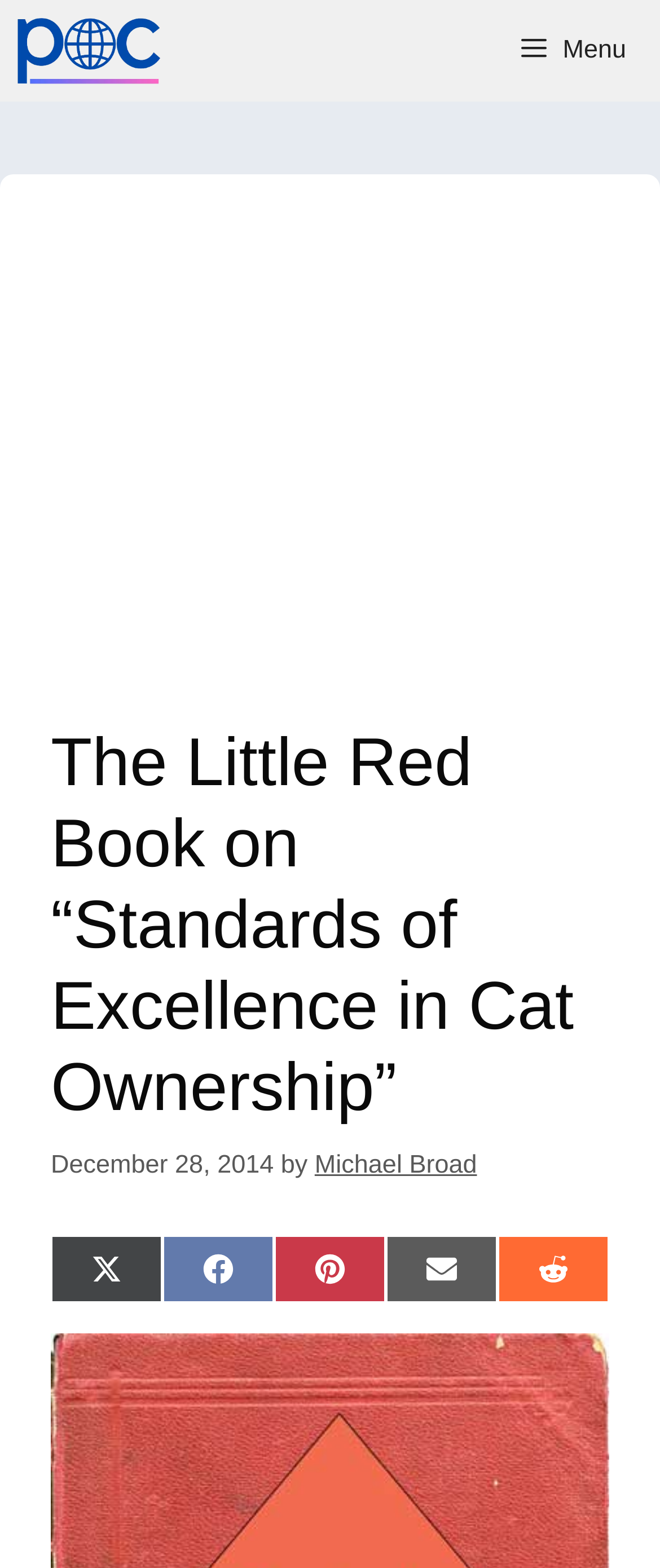Show the bounding box coordinates of the region that should be clicked to follow the instruction: "Open the menu."

[0.754, 0.0, 1.0, 0.065]